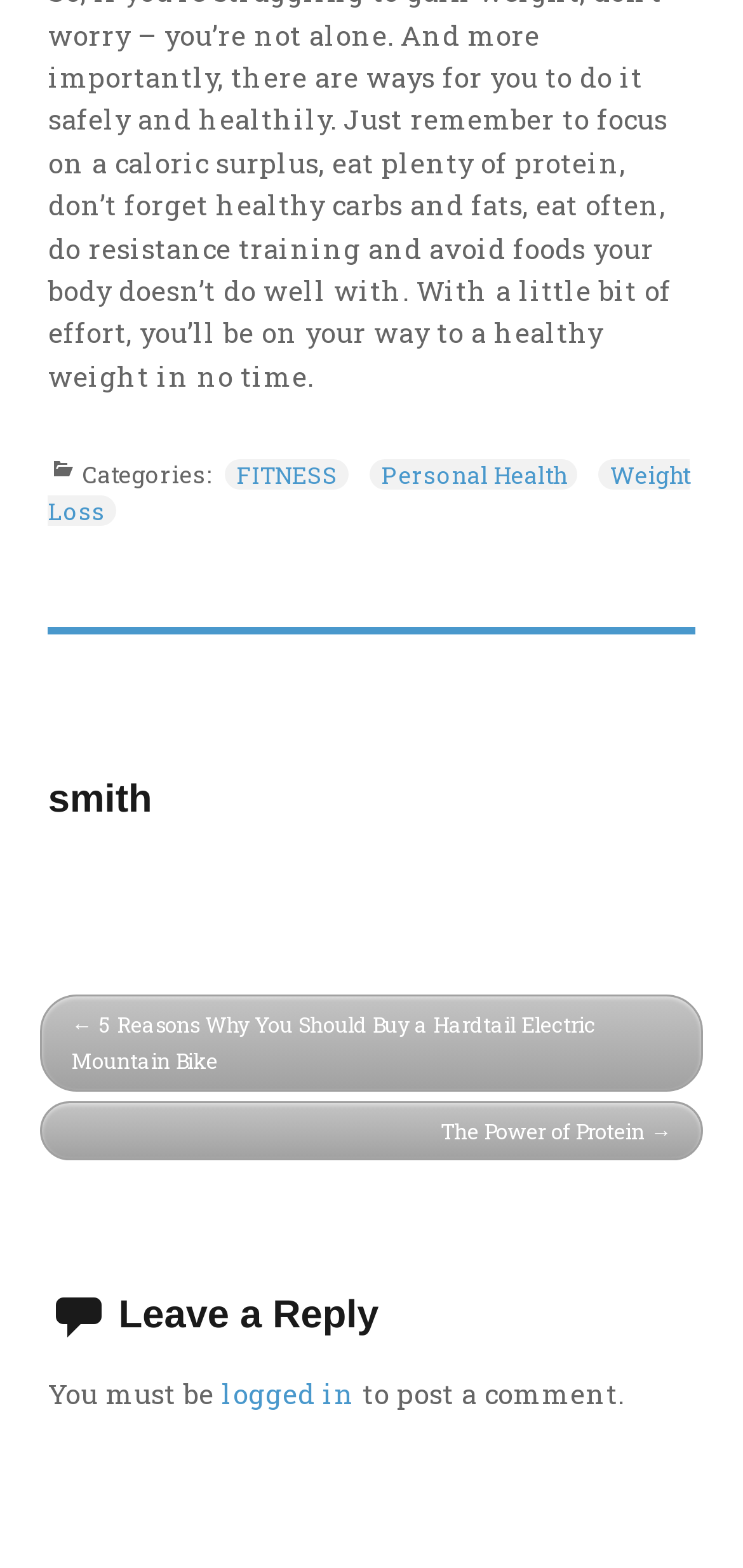What are the categories listed on the webpage?
Provide a well-explained and detailed answer to the question.

The webpage has a section labeled 'Categories:' with three links underneath, which are 'FITNESS', 'Personal Health', and 'Weight Loss'. These categories are likely related to the content of the webpage.